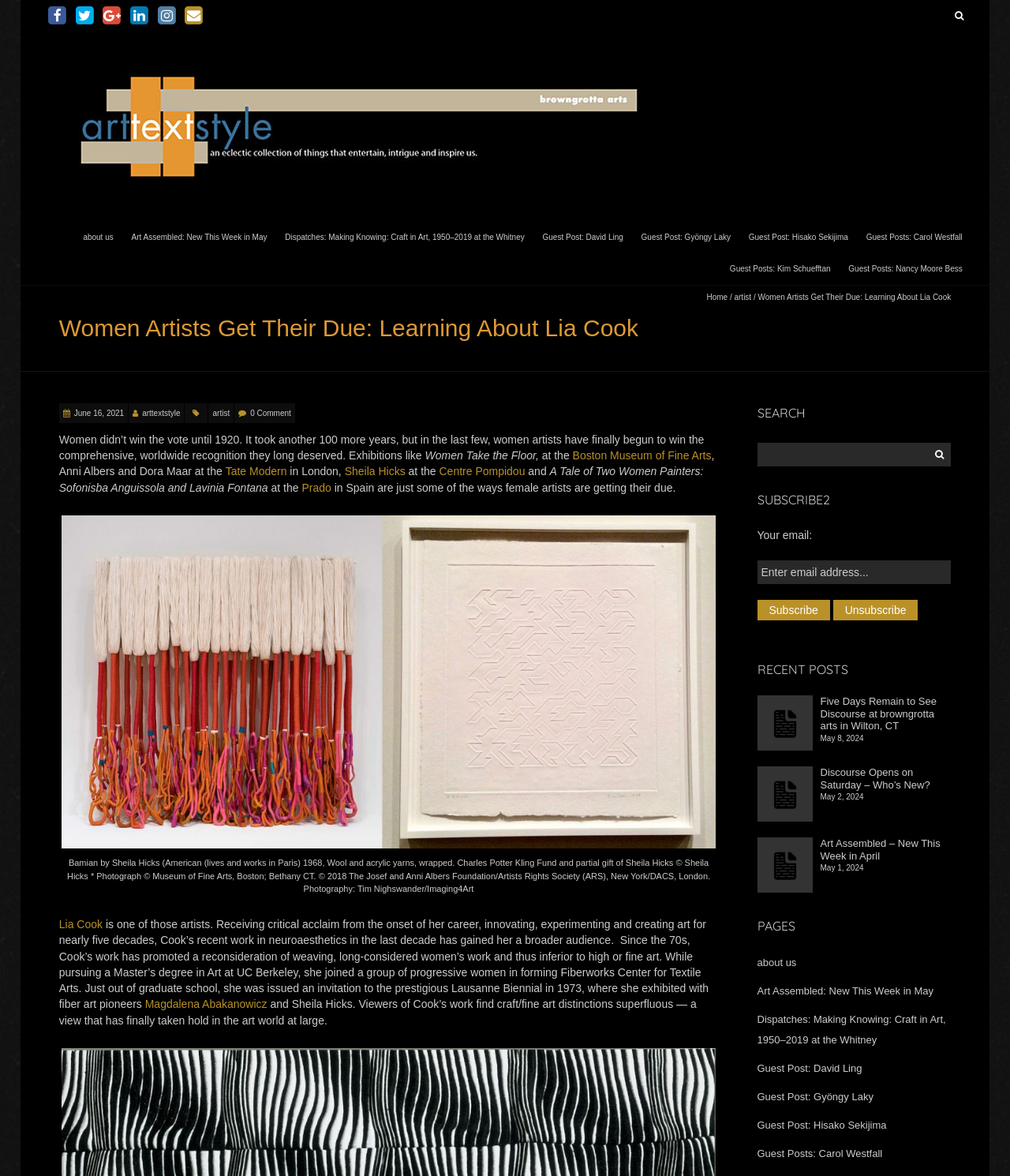Can you find the bounding box coordinates of the area I should click to execute the following instruction: "Search for something"?

[0.73, 0.003, 0.961, 0.023]